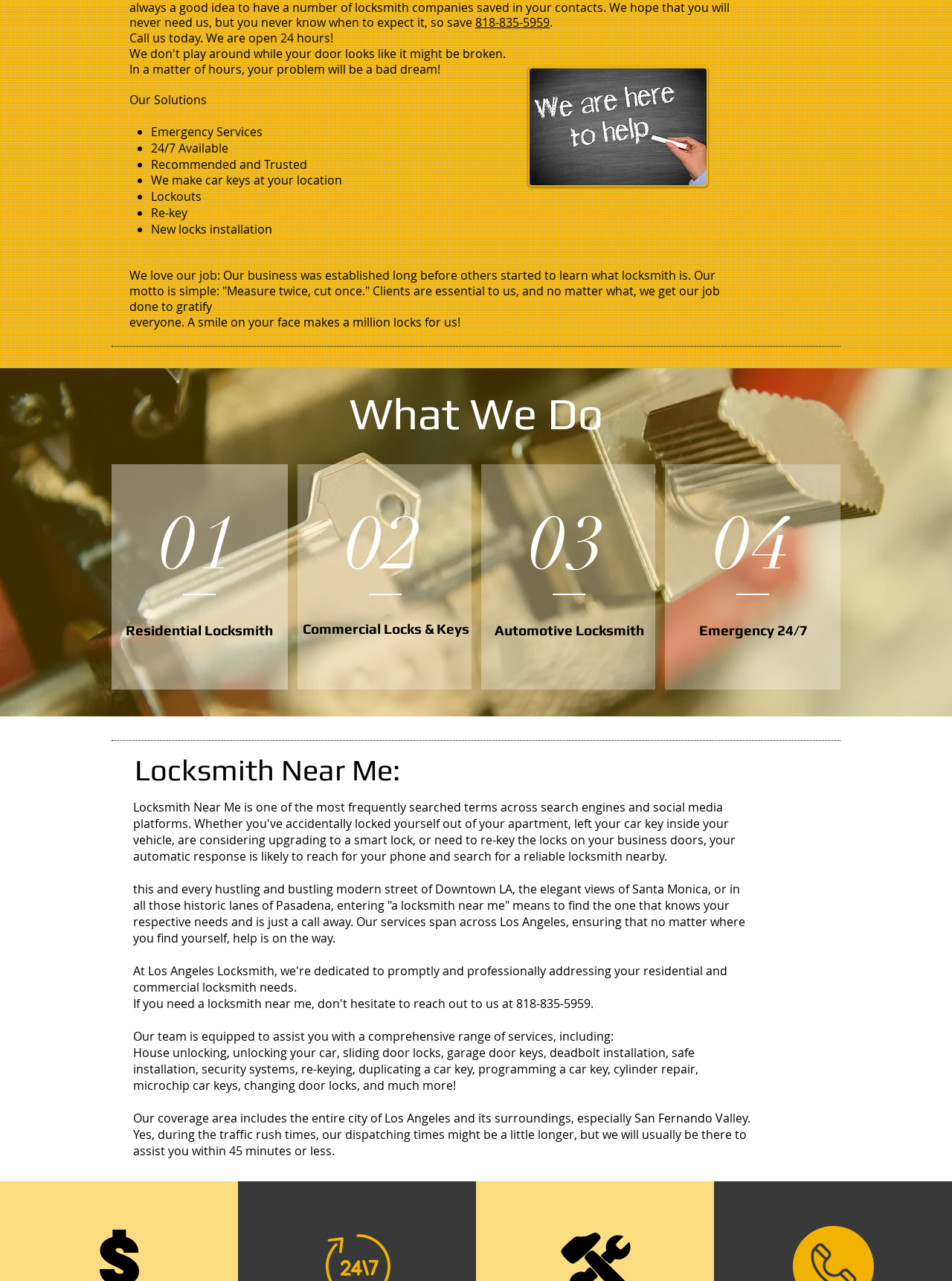From the given element description: "House unlocking", find the bounding box for the UI element. Provide the coordinates as four float numbers between 0 and 1, in the order [left, top, right, bottom].

[0.14, 0.816, 0.238, 0.828]